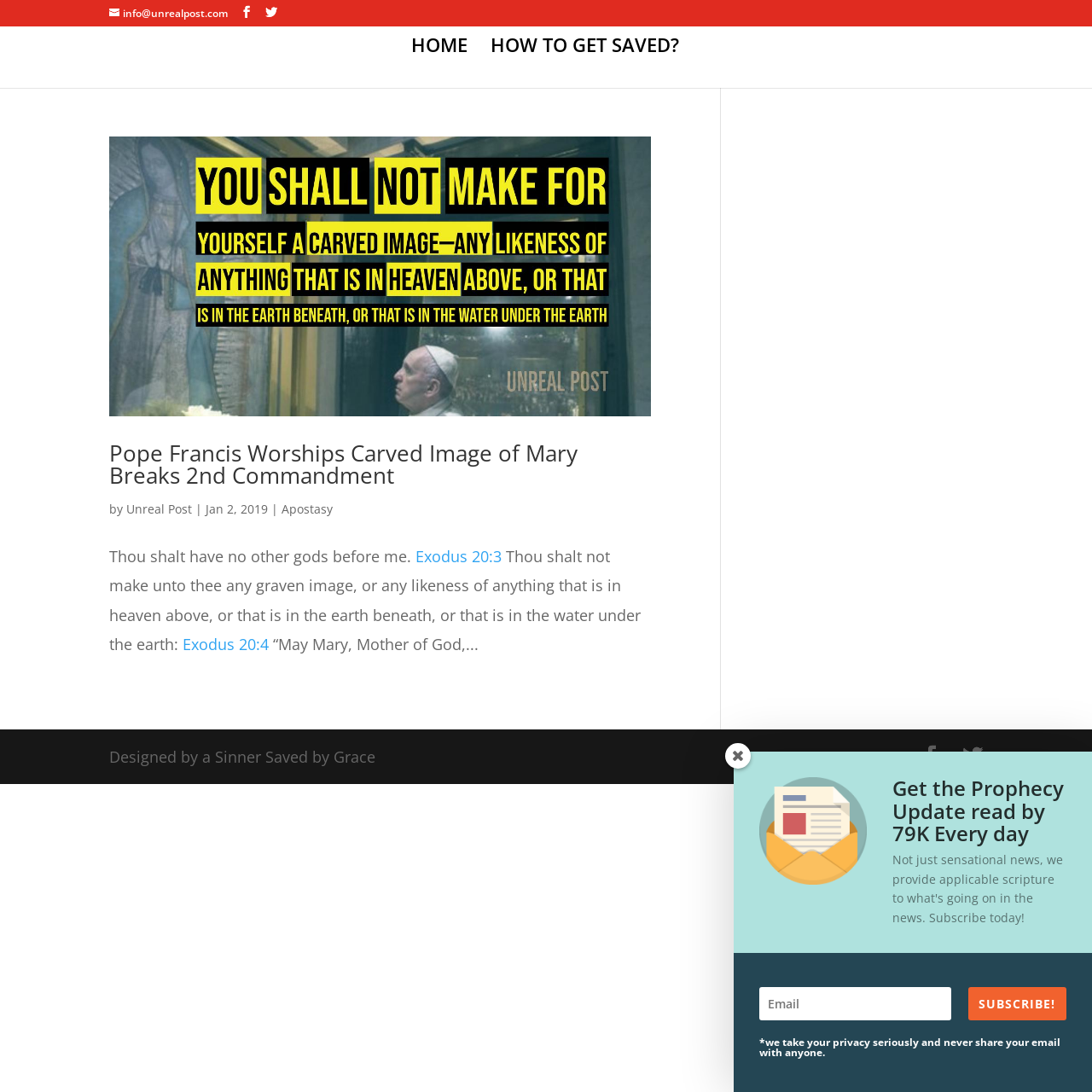Utilize the details in the image to give a detailed response to the question: What is the topic of the article?

I found the answer by looking at the article section, where it says 'Pope Francis Worships Carved Image of Mary Breaks 2nd Commandment'.